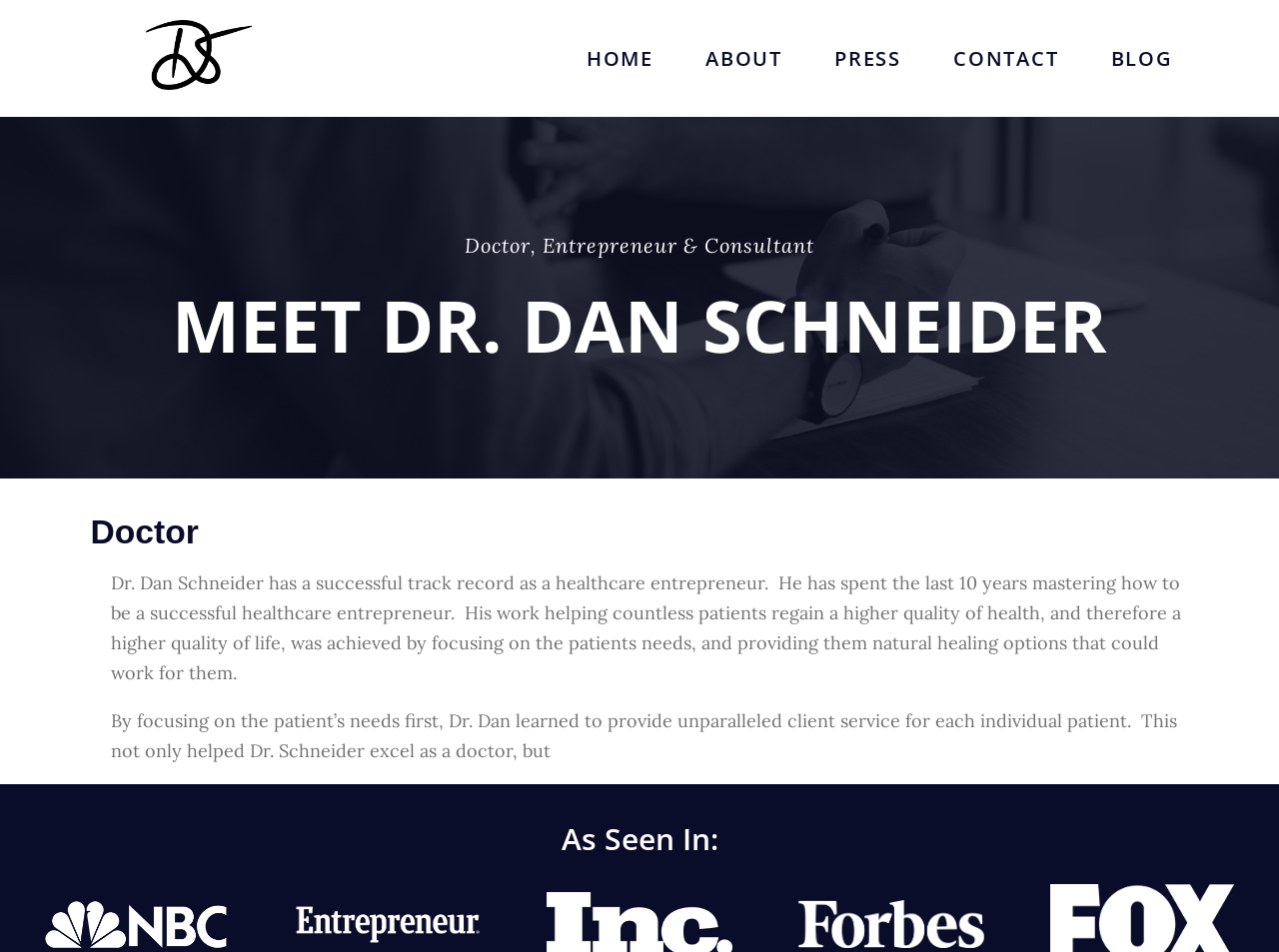What is the focus of Dr. Dan Schneider's work?
Using the details shown in the screenshot, provide a comprehensive answer to the question.

According to the static text, Dr. Dan Schneider focuses on the patient's needs first, which helps him provide unparalleled client service for each individual patient. This information is found in the paragraph starting with 'By focusing on the patient’s needs first...'.